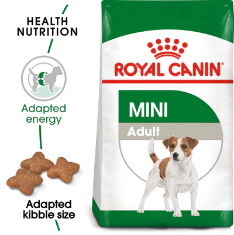Give a thorough caption of the image, focusing on all visible elements.

The image features a packaging design for "ROYAL CANIN® Mini Adult Dry Dog Food." The bag prominently displays the brand name "ROYAL CANIN" in a bold red font at the top, accompanied by a regal crown logo. The main section of the bag is labeled "MINI," indicating that this food is specifically formulated for small breed adult dogs. 

To the left, there are icons and text emphasizing the nutritional benefits, highlighting "Adapted energy" and "Adapted kibble size," which suggests that the food is tailored to meet the energy requirements and dental needs of smaller dogs. The background is primarily white, with green and red accents that give it a fresh and appealing look. 

In the central illustration, there is a playful Jack Russell Terrier depicted, showcasing the target audience for this specific dog food—small to medium-sized breeds. The overall design communicates a focus on health and tailored nutrition for adult dogs in the mini category.